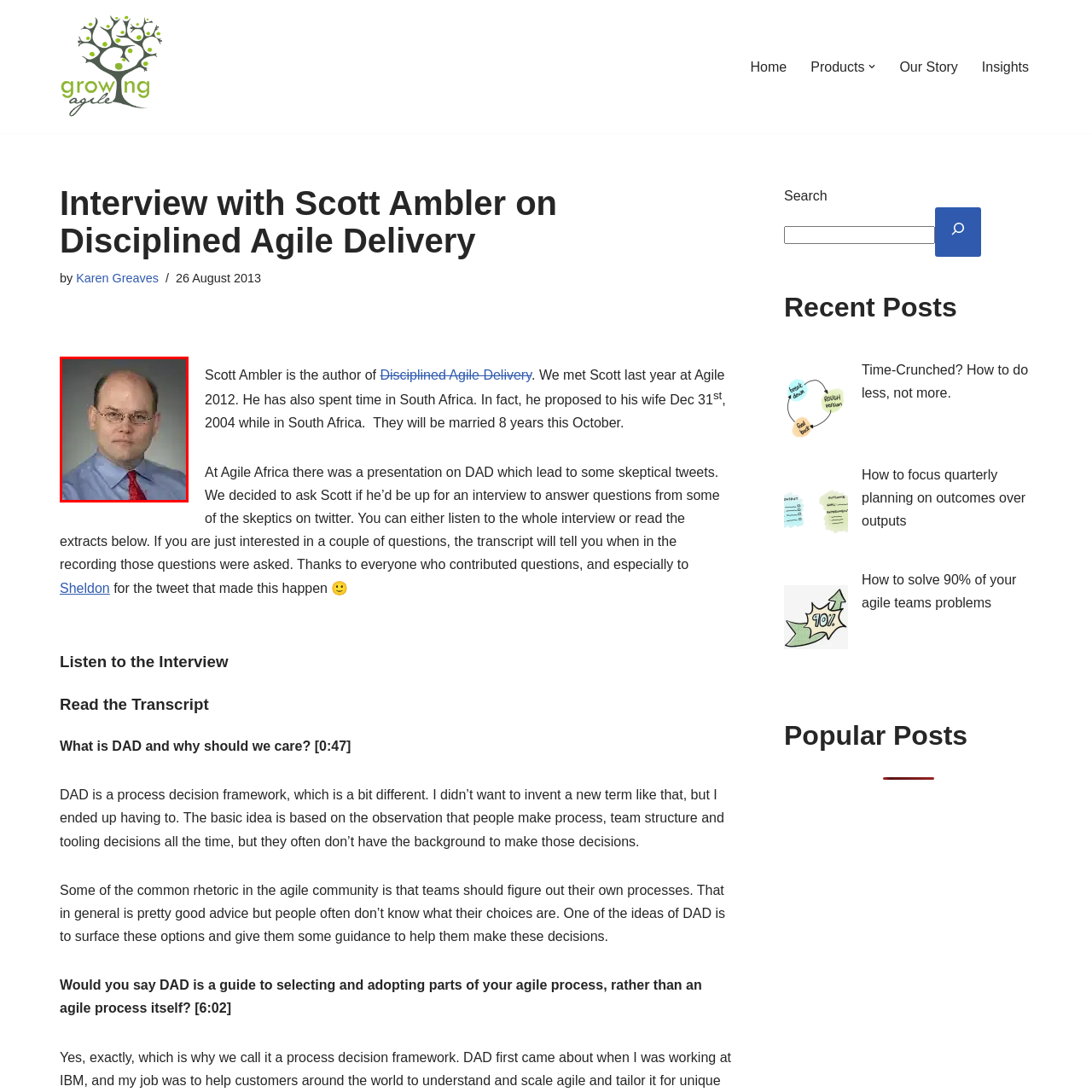Observe the visual content surrounded by a red rectangle, What is the topic of the accompanying article? Respond using just one word or a short phrase.

Agile methodologies